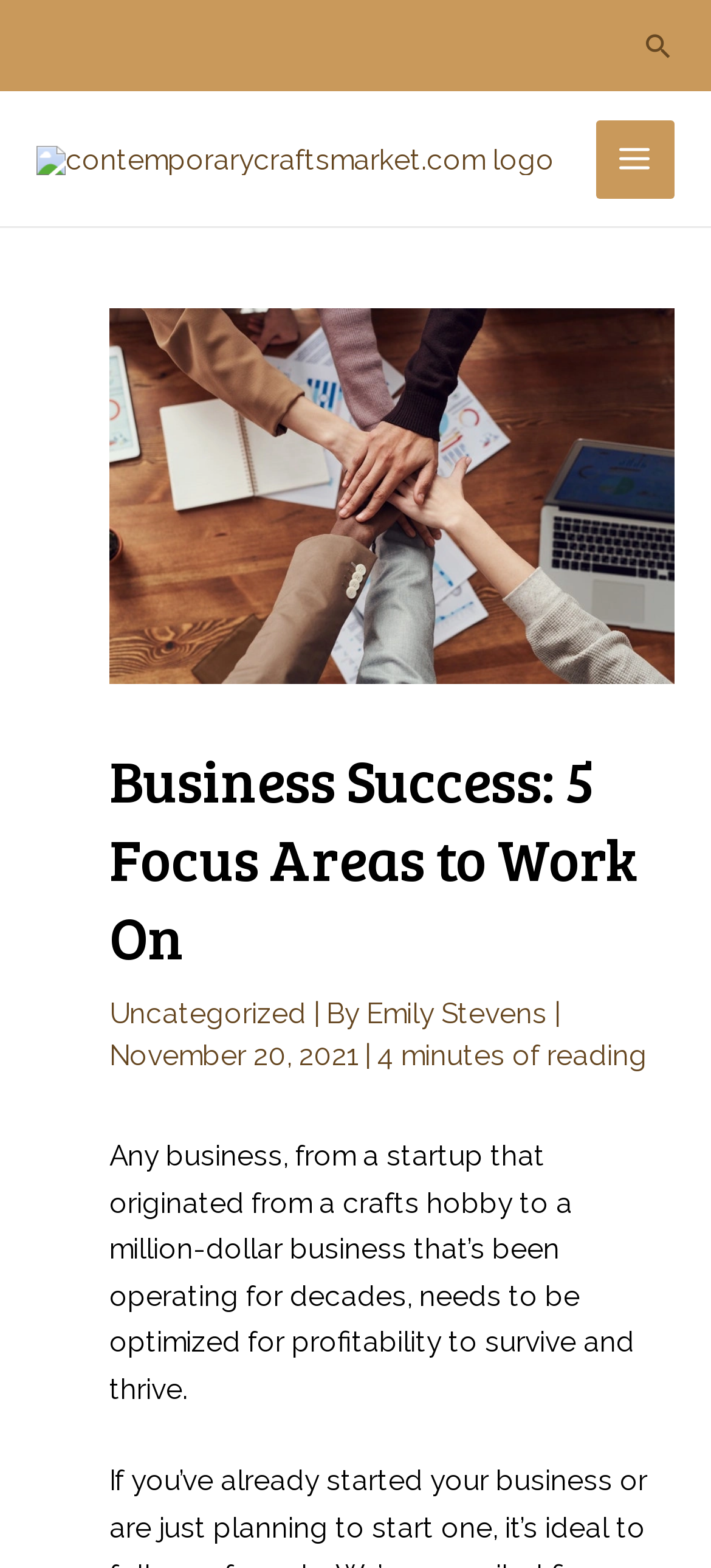Locate the UI element described by Search in the provided webpage screenshot. Return the bounding box coordinates in the format (top-left x, top-left y, bottom-right x, bottom-right y), ensuring all values are between 0 and 1.

[0.903, 0.019, 0.949, 0.04]